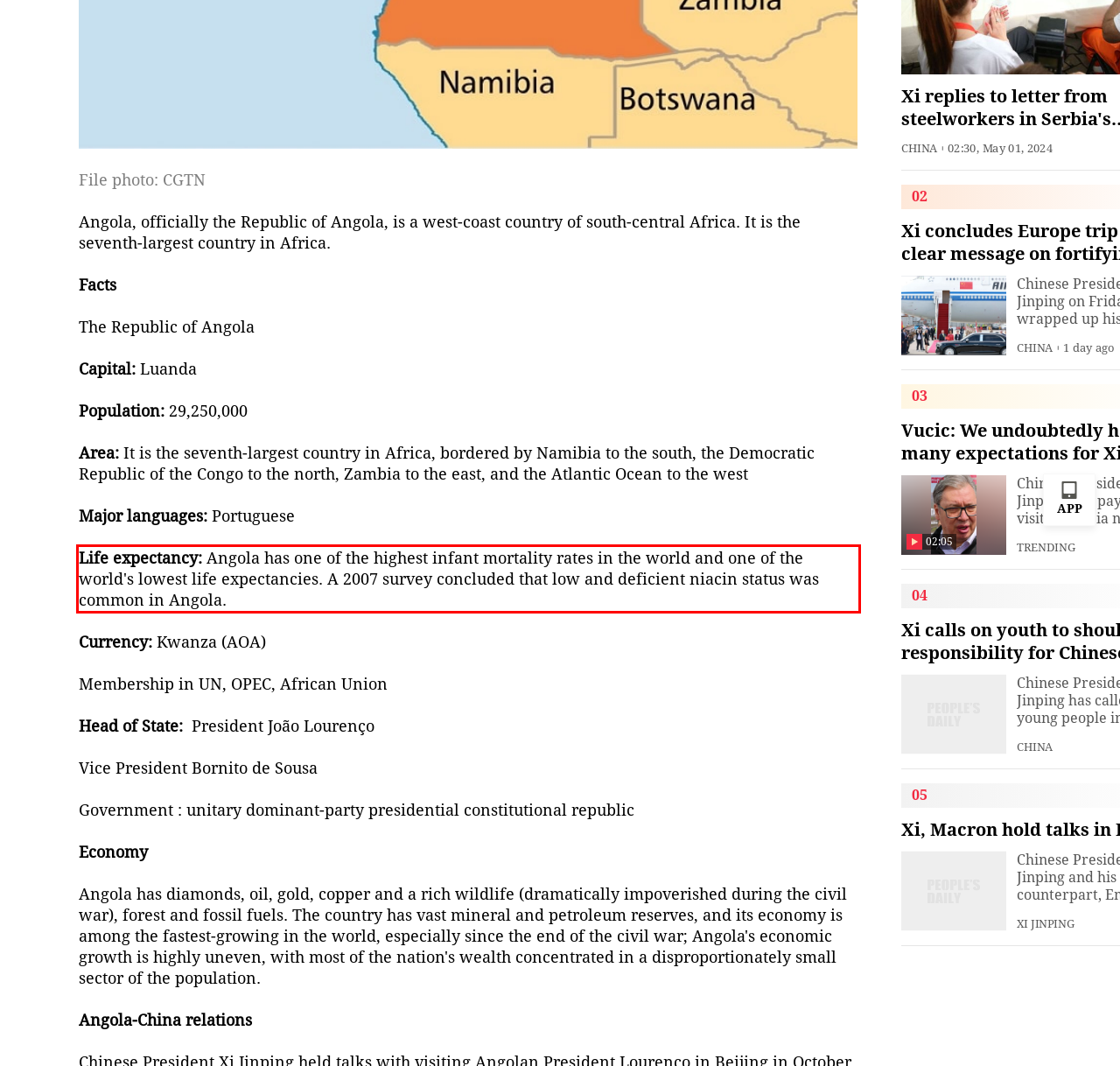Identify and extract the text within the red rectangle in the screenshot of the webpage.

Life expectancy: Angola has one of the highest infant mortality rates in the world and one of the world's lowest life expectancies. A 2007 survey concluded that low and deficient niacin status was common in Angola.